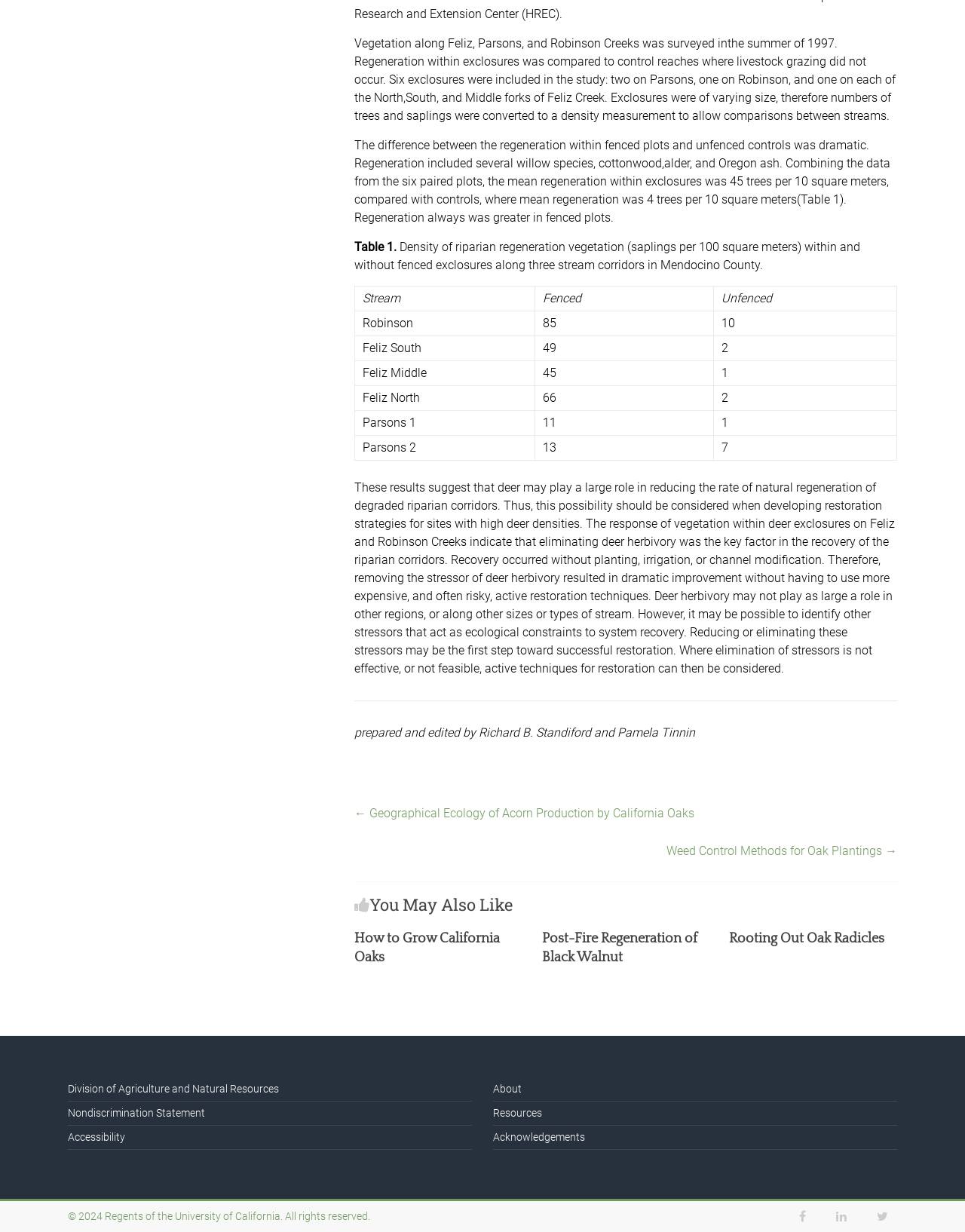Could you provide the bounding box coordinates for the portion of the screen to click to complete this instruction: "View the table of riparian regeneration vegetation density"?

[0.367, 0.232, 0.93, 0.374]